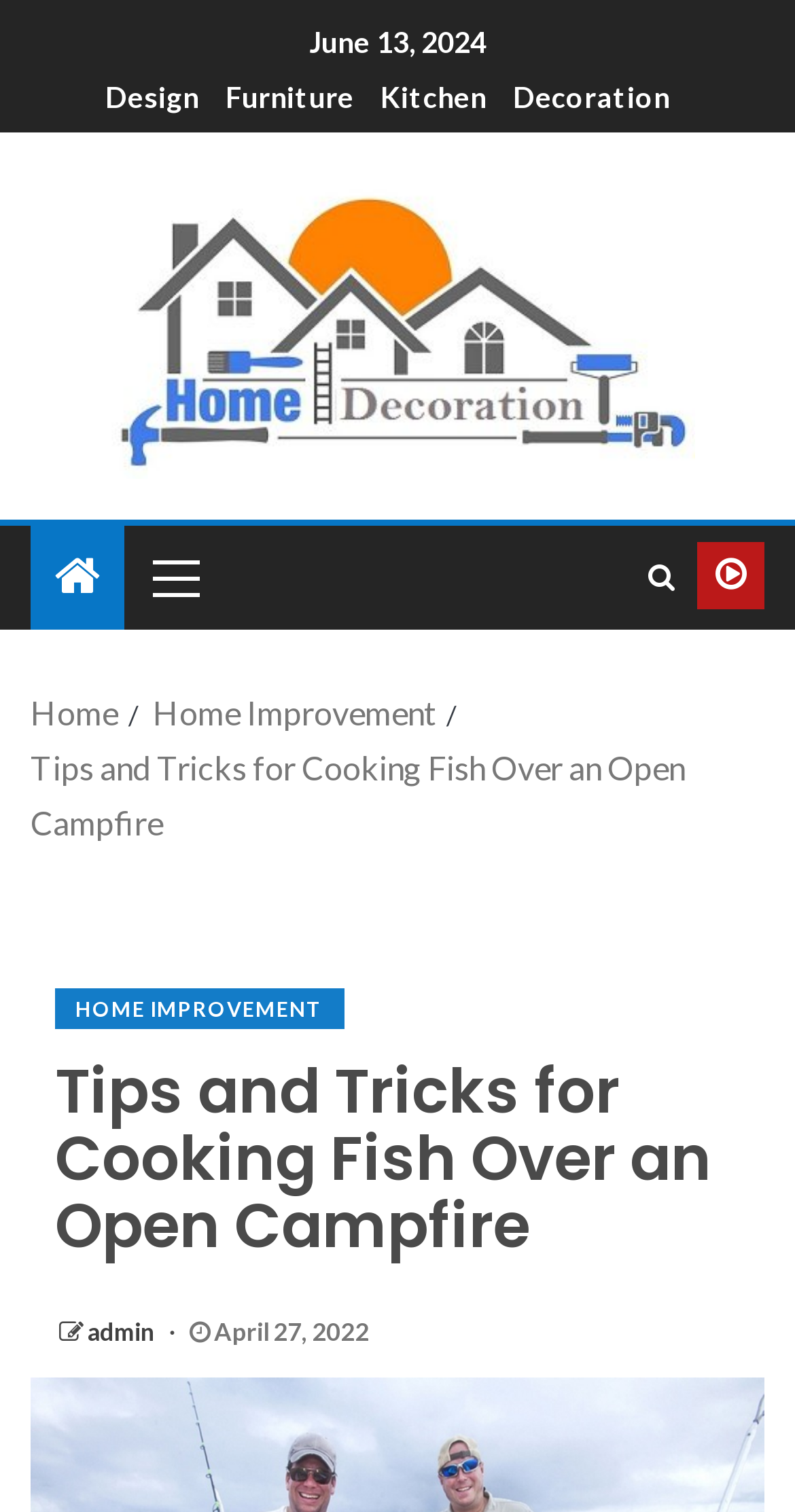How many links are in the primary menu? From the image, respond with a single word or brief phrase.

1